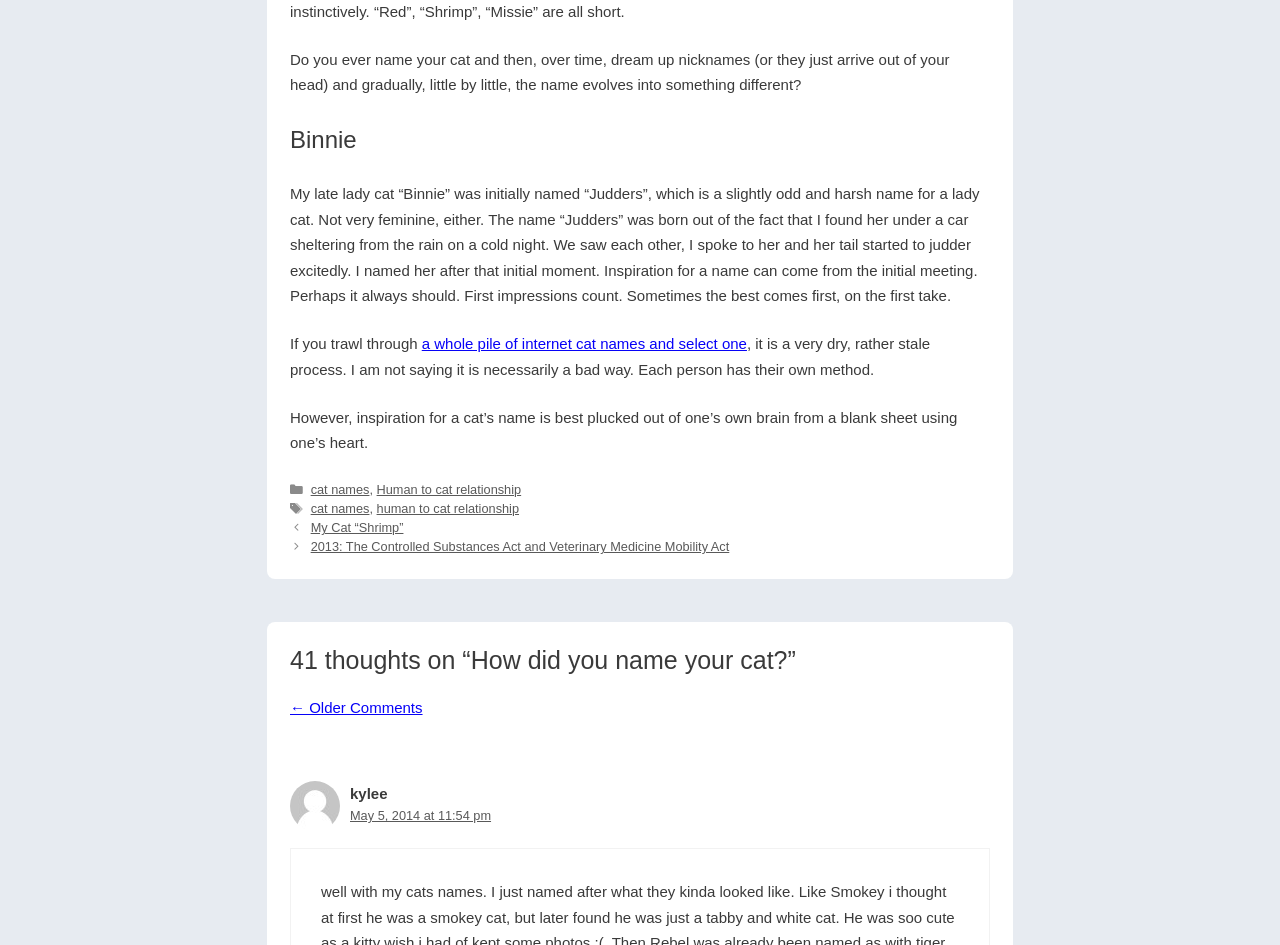Using the webpage screenshot, locate the HTML element that fits the following description and provide its bounding box: "My Cat “Shrimp”".

[0.243, 0.551, 0.315, 0.566]